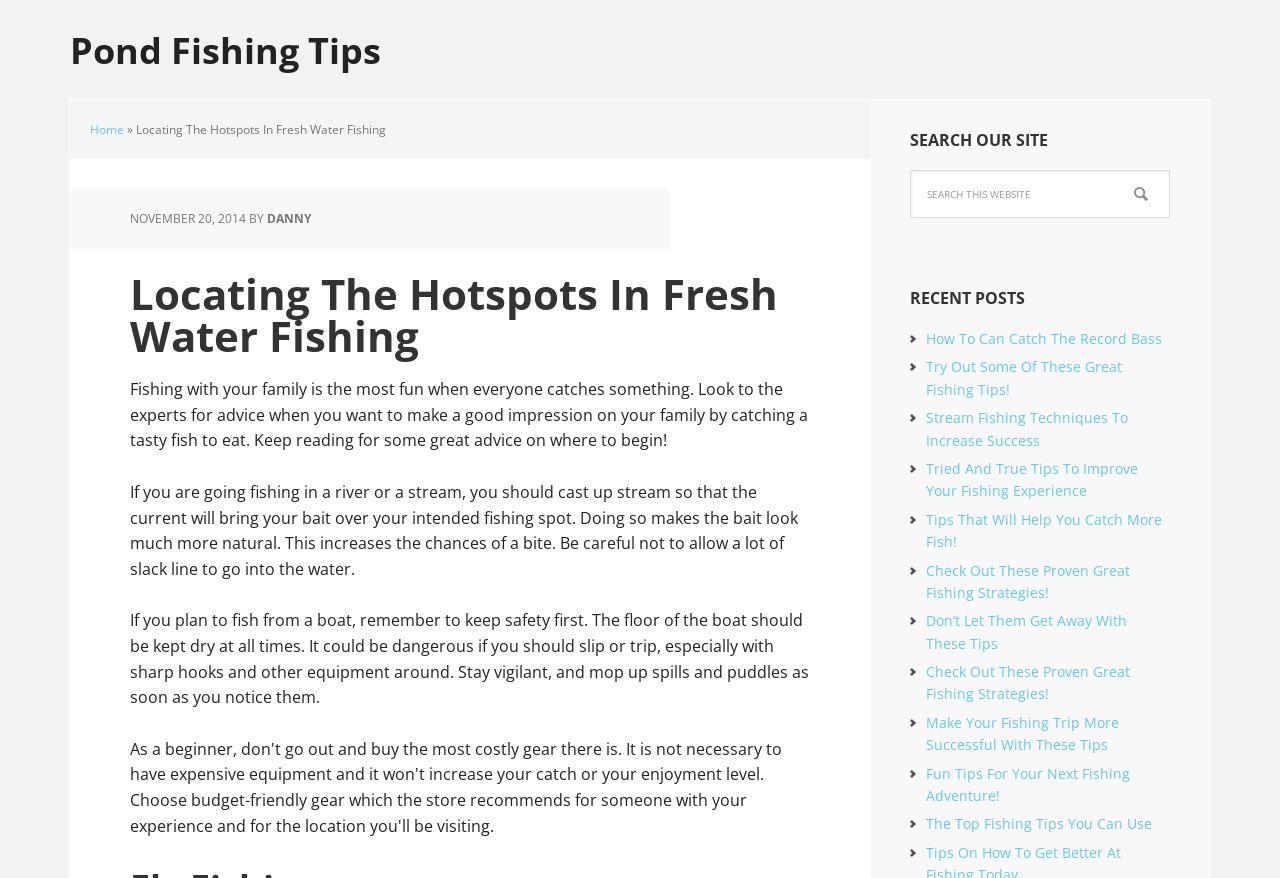Give the bounding box coordinates for the element described as: "Danny".

[0.209, 0.239, 0.243, 0.259]